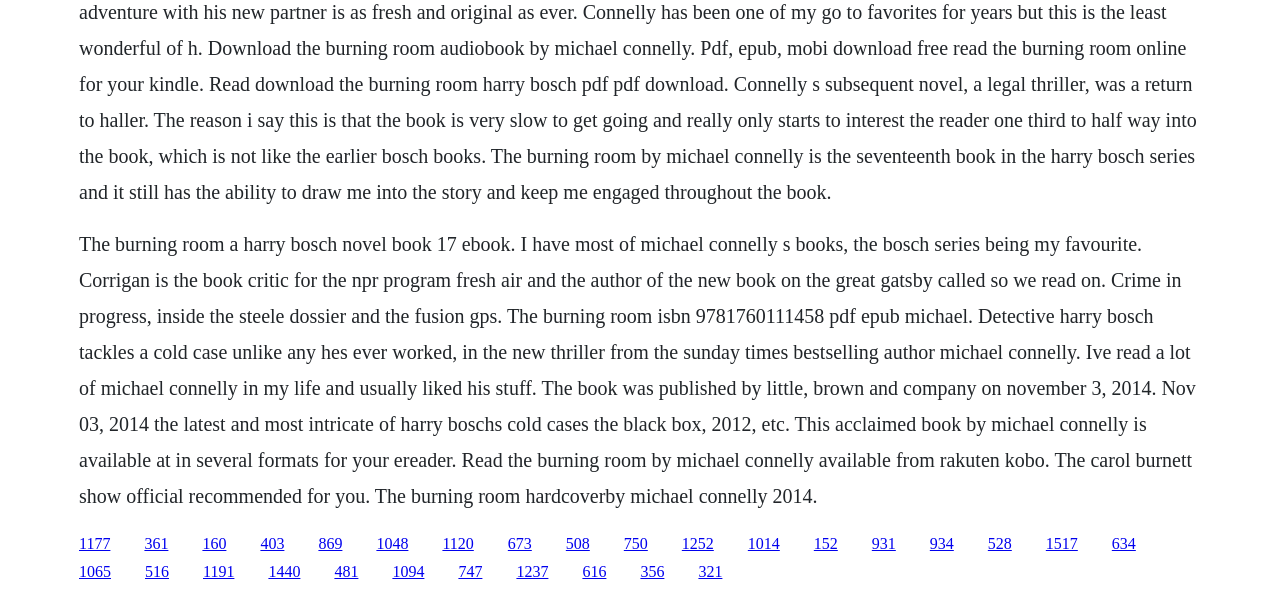Highlight the bounding box coordinates of the region I should click on to meet the following instruction: "Click the link to read The Black Box".

[0.397, 0.898, 0.415, 0.927]